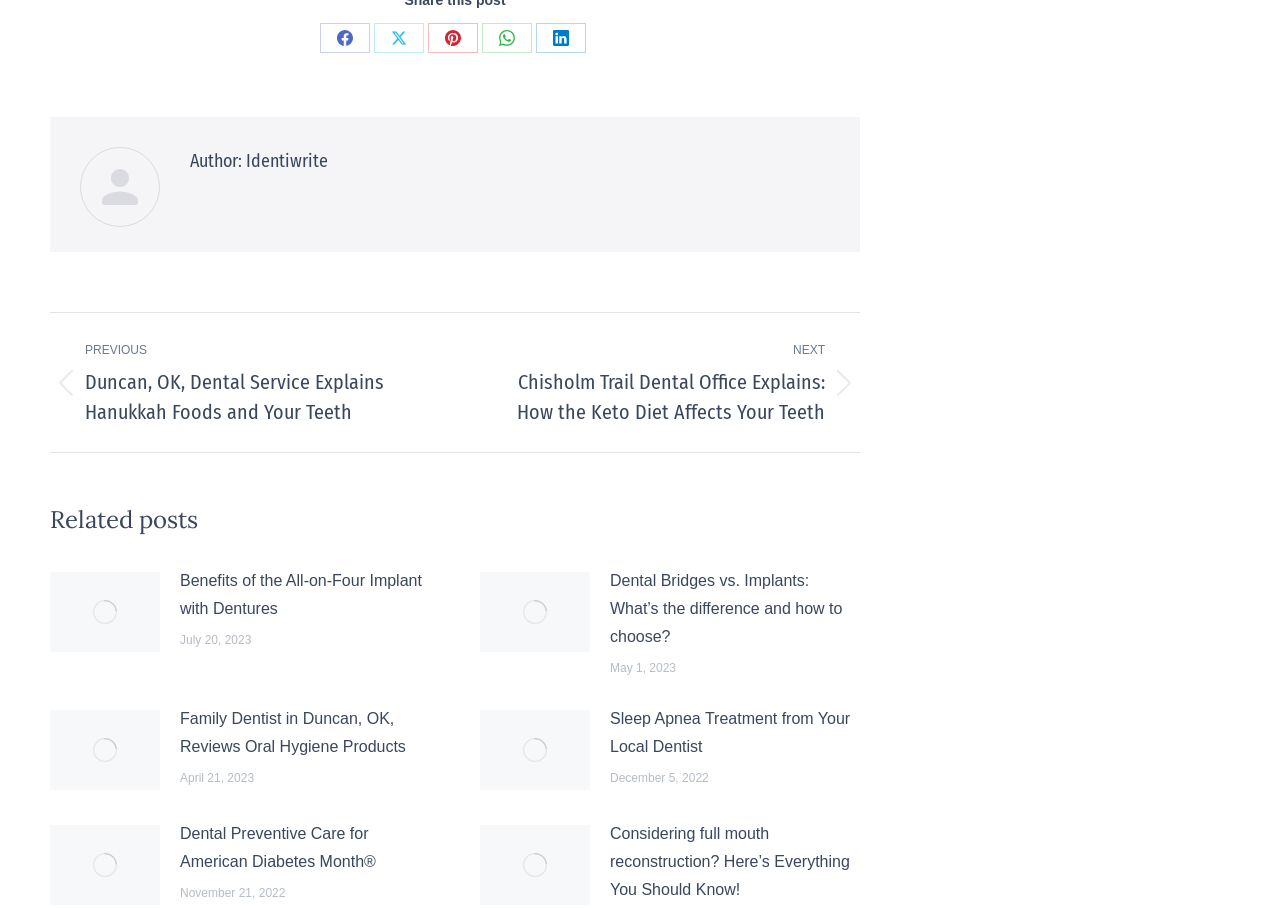Determine the bounding box coordinates for the clickable element to execute this instruction: "Read post about full mouth reconstruction". Provide the coordinates as four float numbers between 0 and 1, i.e., [left, top, right, bottom].

[0.477, 0.903, 0.672, 0.996]